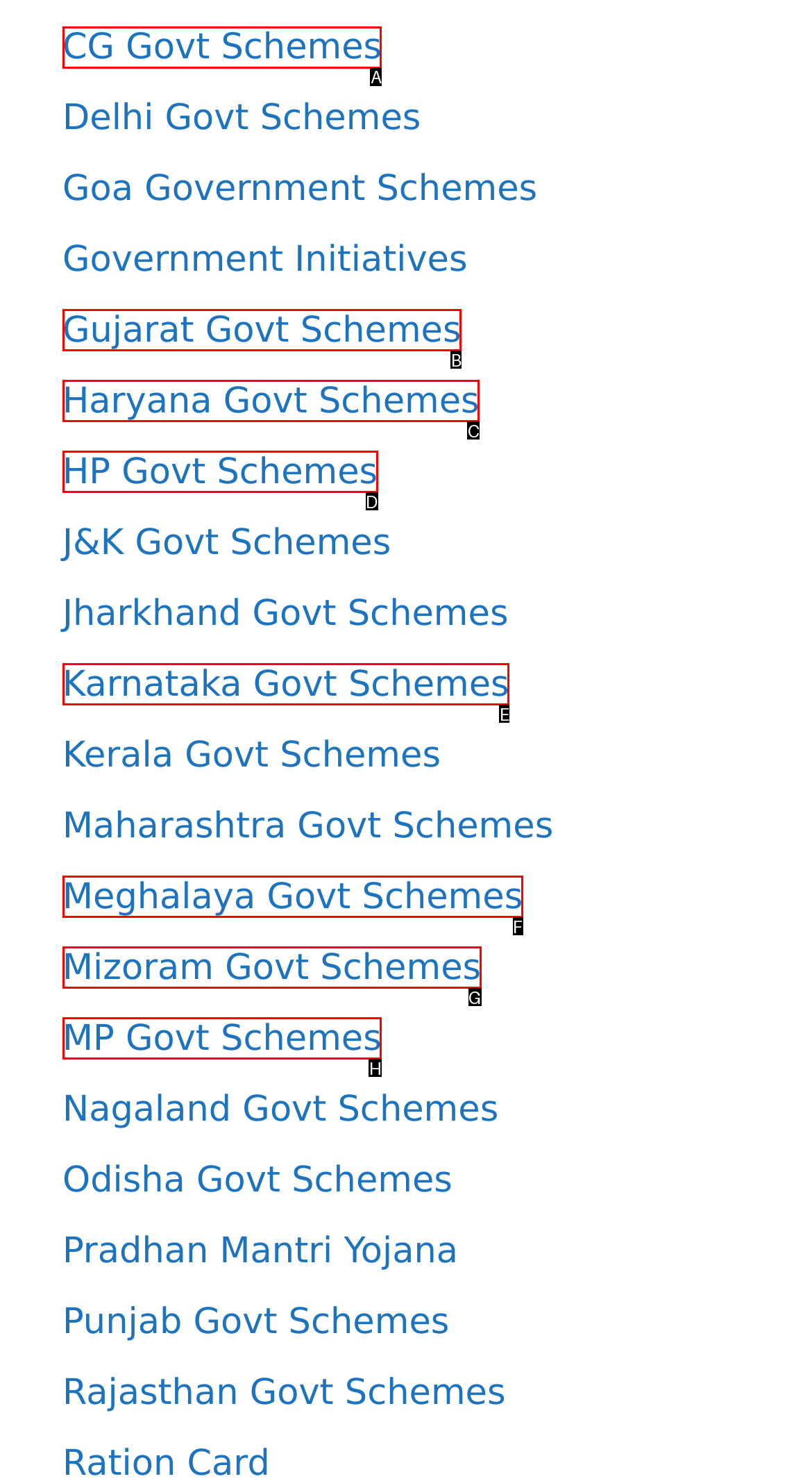Select the HTML element to finish the task: go to overview Reply with the letter of the correct option.

None